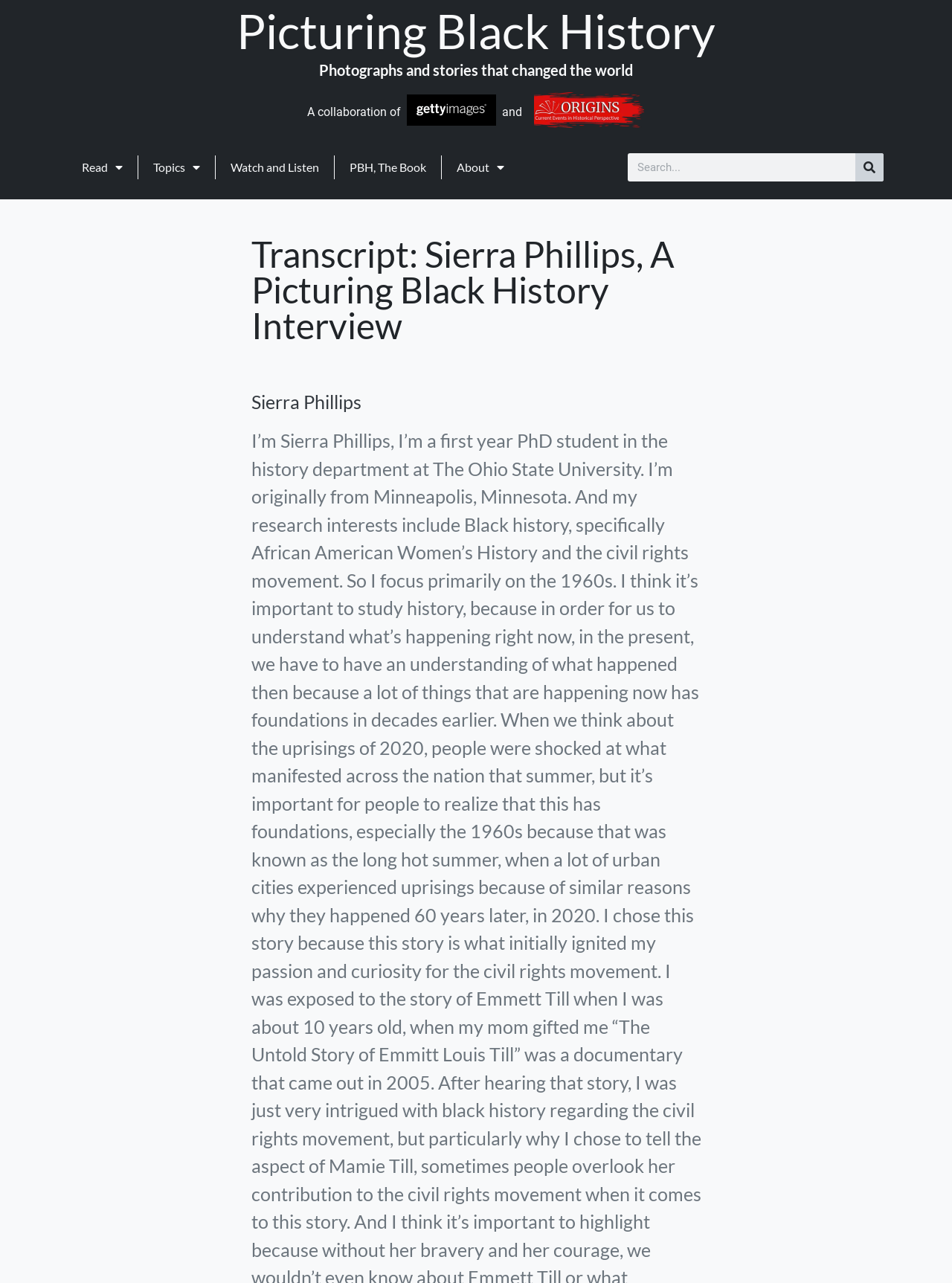Locate the bounding box coordinates for the element described below: "Sierra Phillips". The coordinates must be four float values between 0 and 1, formatted as [left, top, right, bottom].

[0.264, 0.305, 0.379, 0.322]